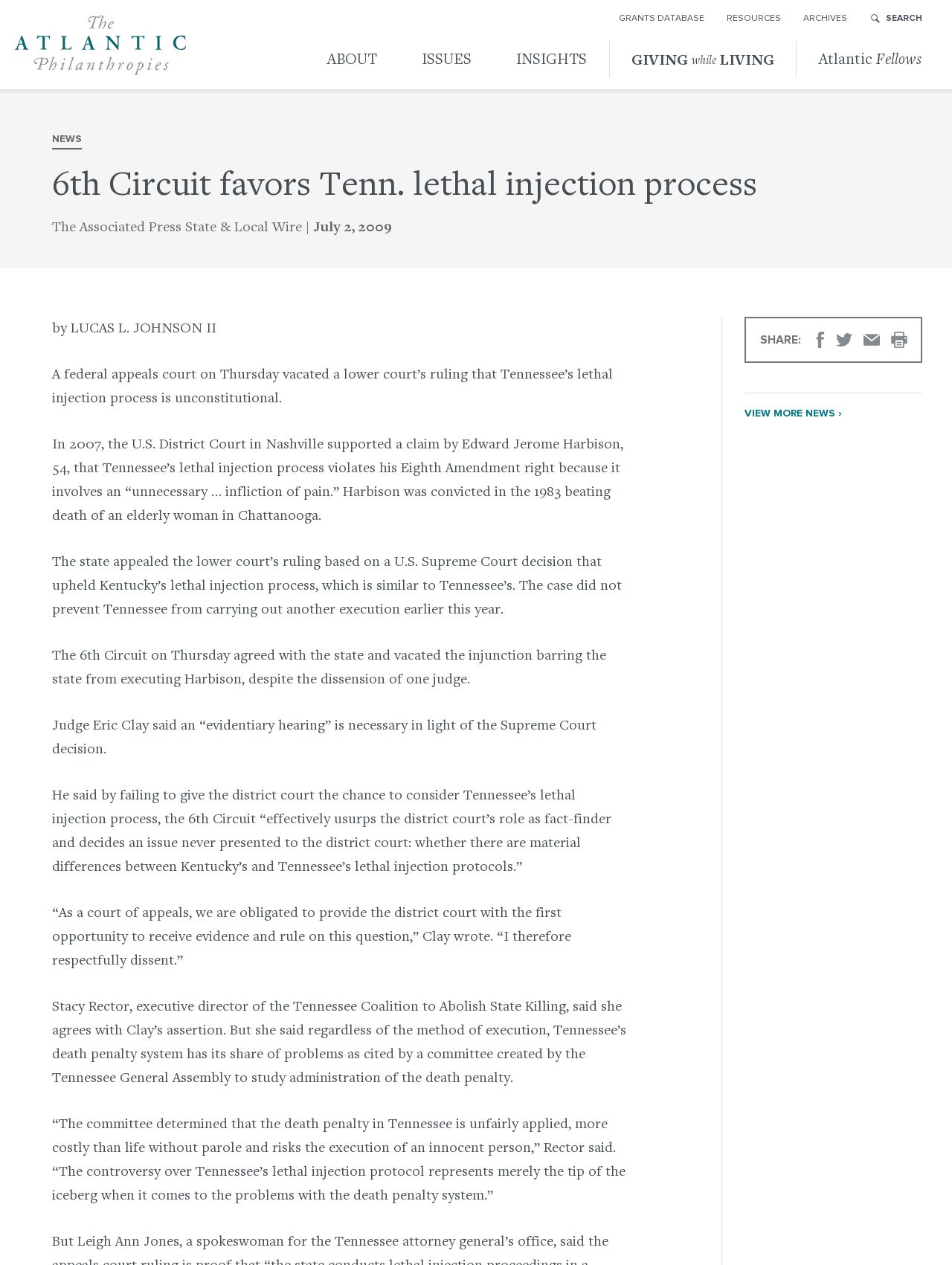Please determine the bounding box coordinates, formatted as (top-left x, top-left y, bottom-right x, bottom-right y), with all values as floating point numbers between 0 and 1. Identify the bounding box of the region described as: ✓ 3 business day delivery

None